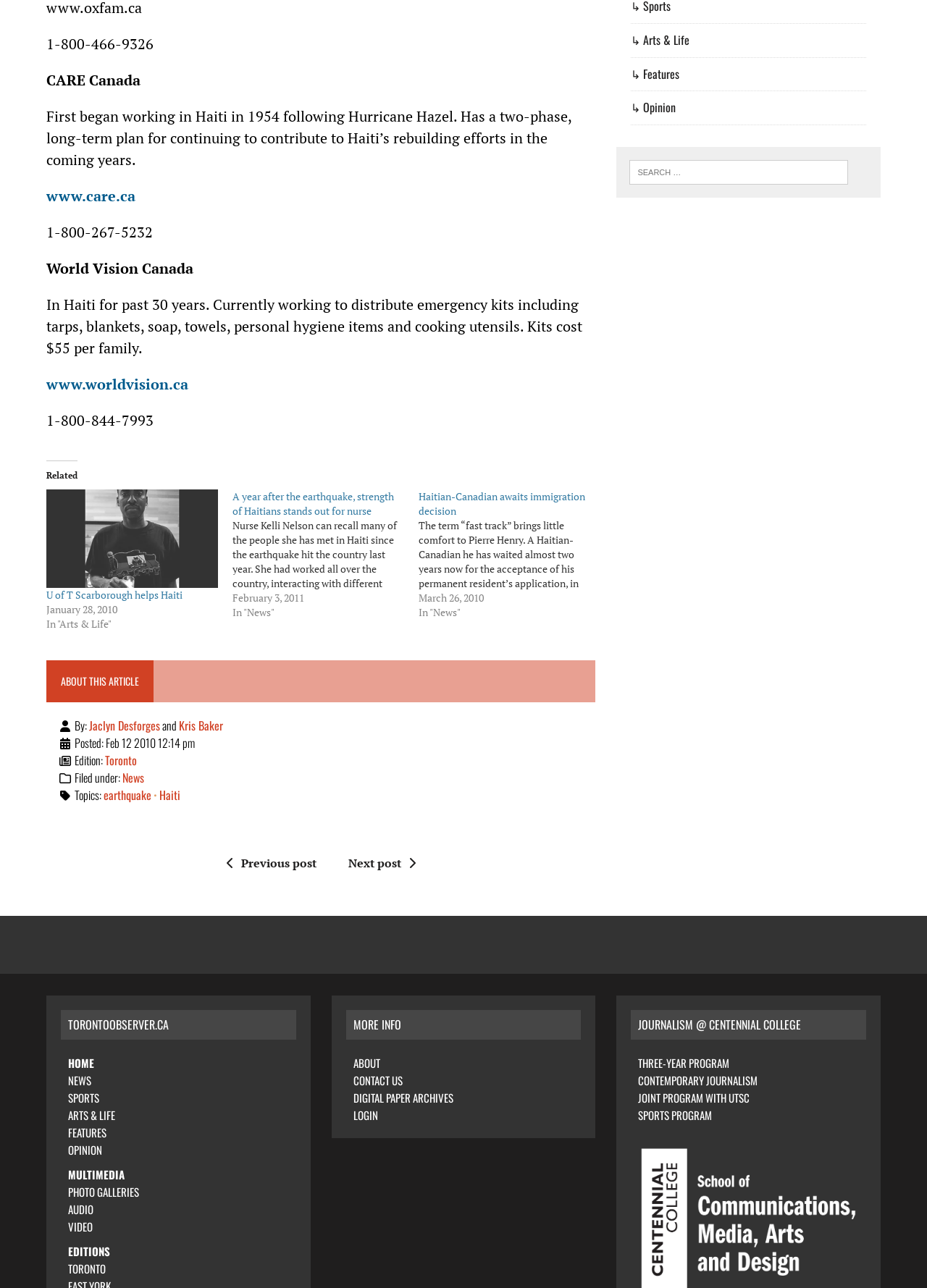Answer the question in one word or a short phrase:
How many phone numbers are listed on this webpage?

3